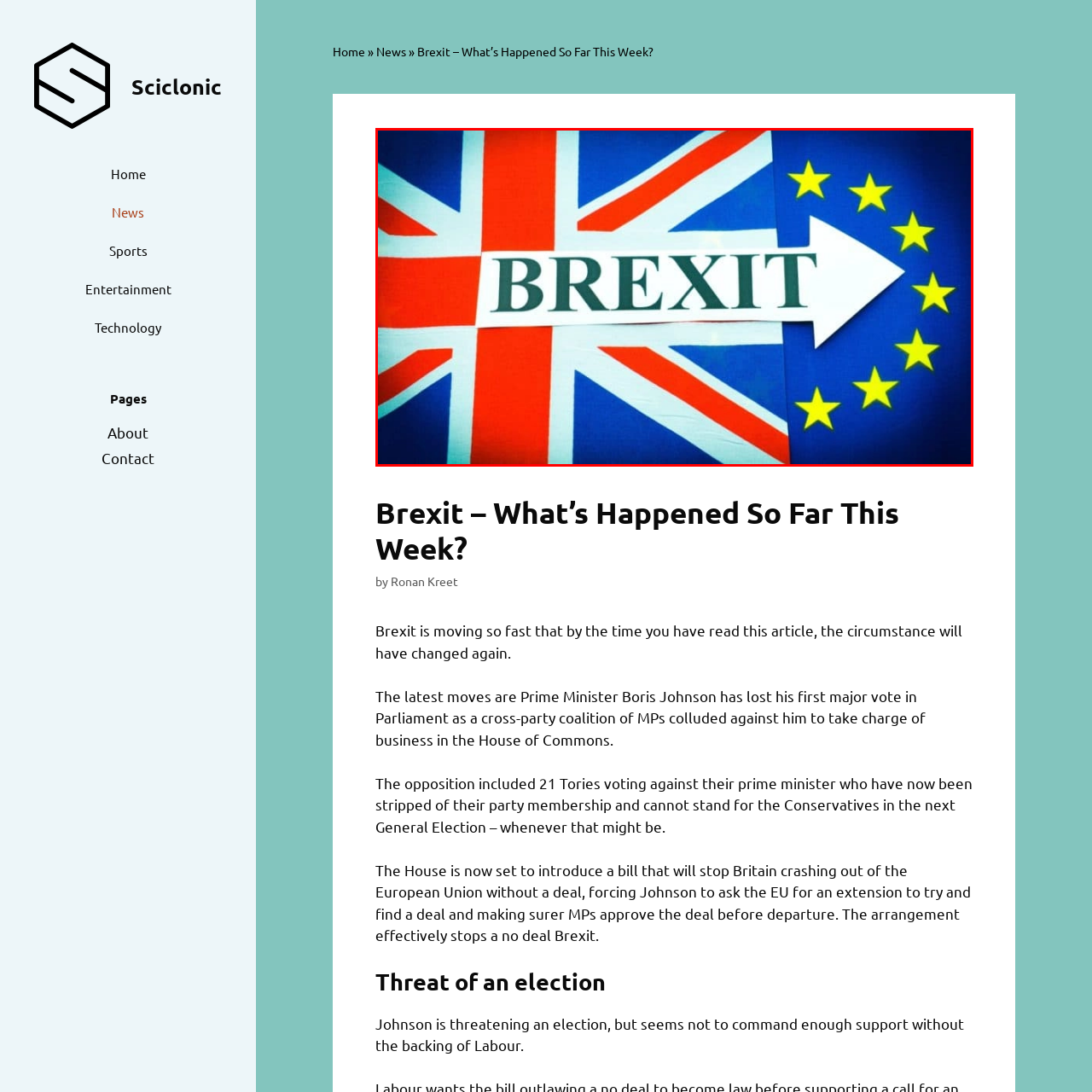Describe extensively the visual content inside the red marked area.

The image prominently features the word "BREXIT" in bold, capital letters, symbolizing the United Kingdom's departure from the European Union. It is set against a backdrop that combines the Union Jack, representing the UK, with the blue field and yellow stars of the EU flag. An arrow points from the word "BREXIT" towards the EU flag, emphasizing the direction of the UK's transition away from European membership. This visual encapsulates the essence of Brexit, highlighting the ongoing political and social conversations surrounding this significant event. The design evokes a sense of urgency and change, reflecting the complex and dynamic nature of the Brexit process.